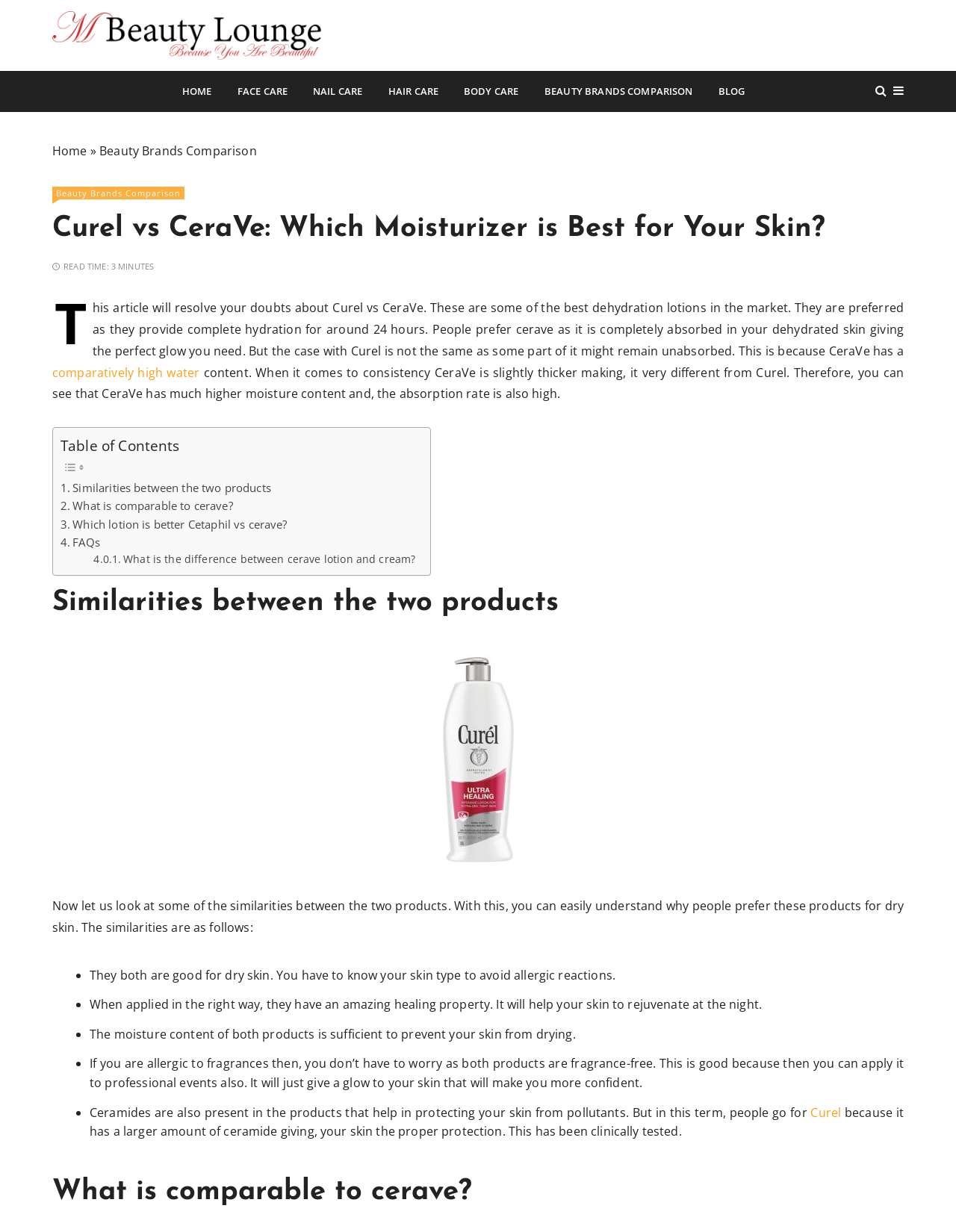How long does CeraVe moisturizer provide hydration?
Please provide a detailed answer to the question.

According to the webpage, CeraVe moisturizer provides complete hydration for around 24 hours, making it a popular choice for people with dry skin.